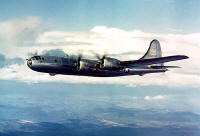What is the B-29 renowned for?
Please provide a single word or phrase in response based on the screenshot.

Advanced gunnery system